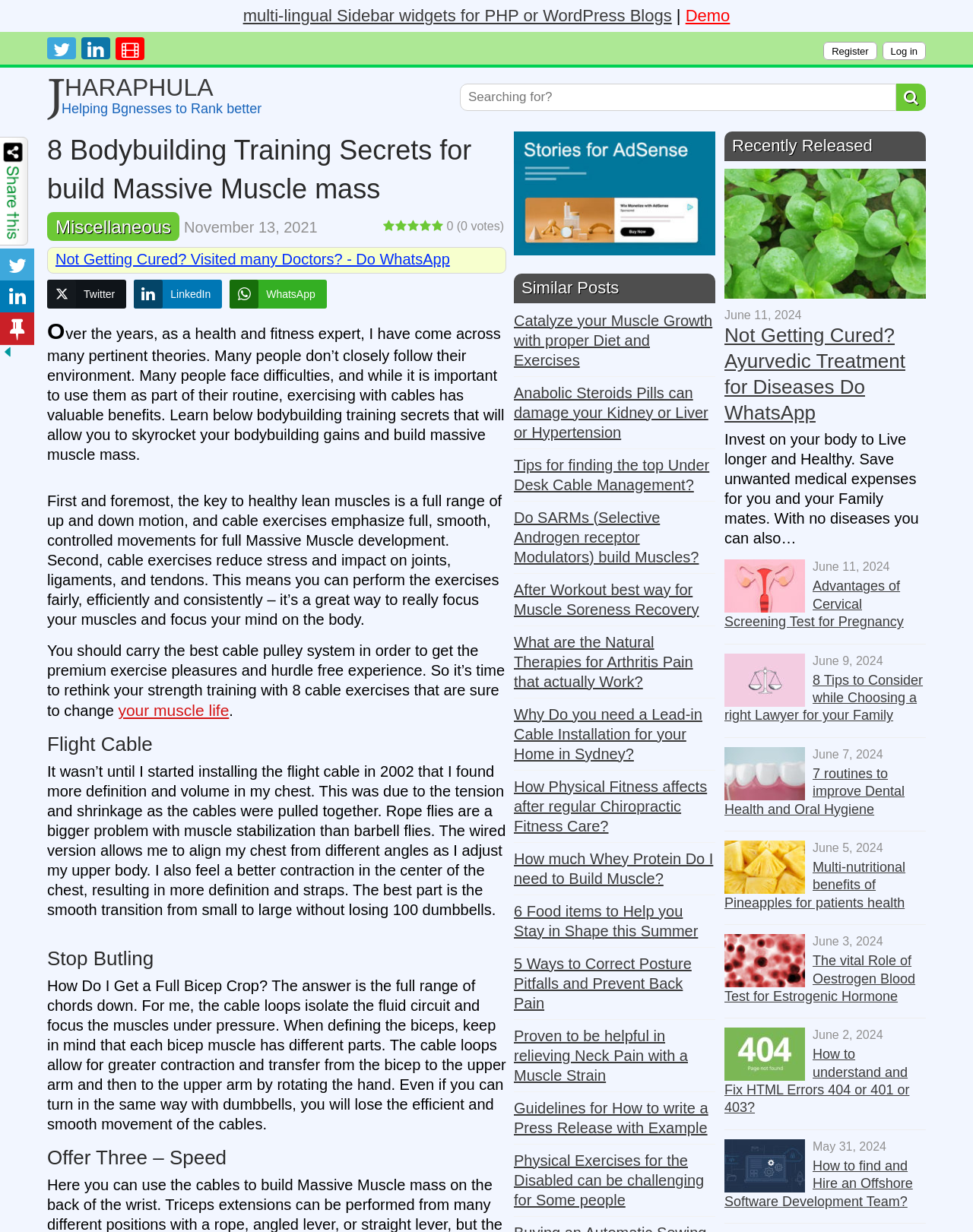Identify and extract the heading text of the webpage.

8 Bodybuilding Training Secrets for build Massive Muscle mass